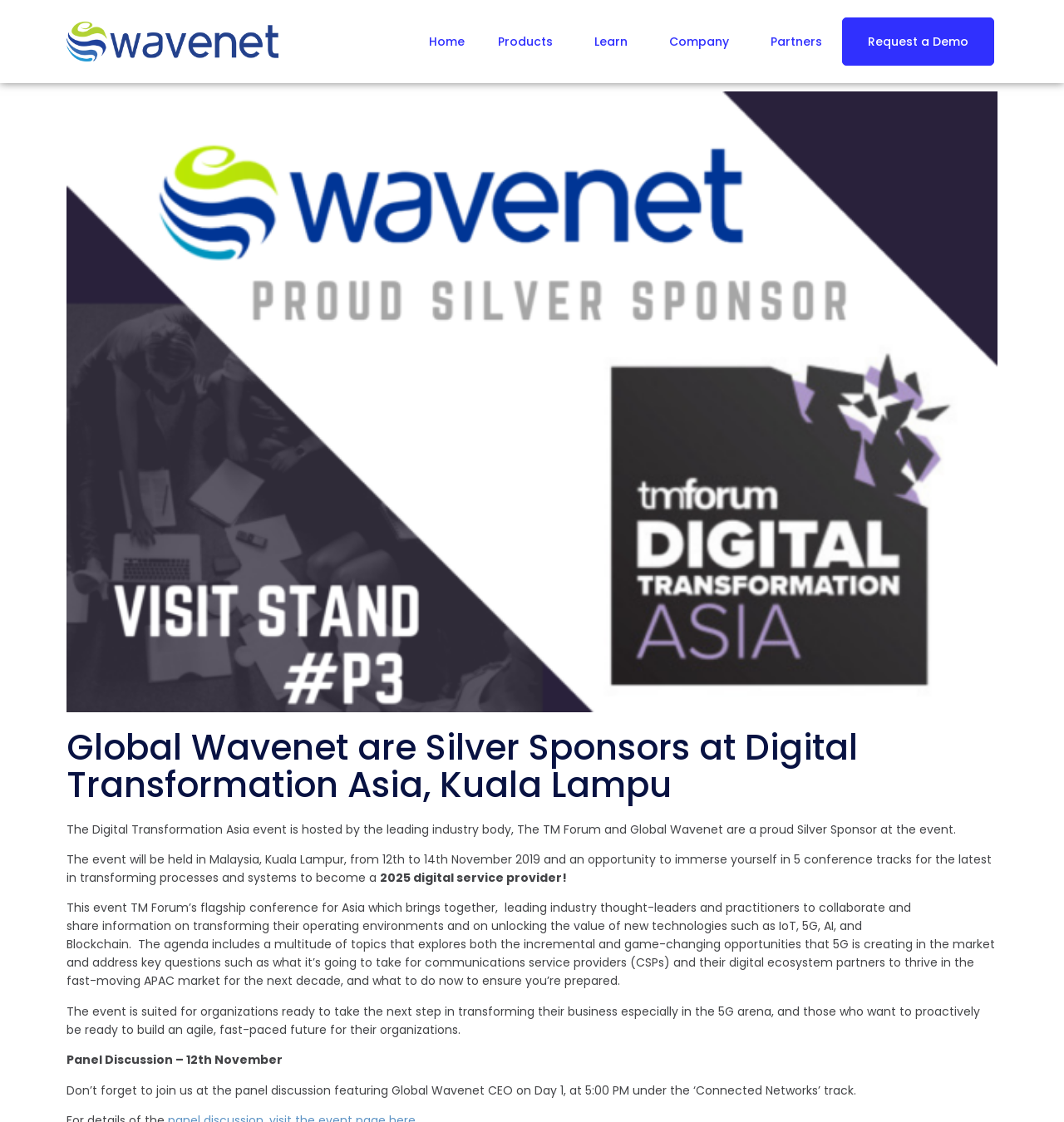Predict the bounding box of the UI element based on the description: "Company". The coordinates should be four float numbers between 0 and 1, formatted as [left, top, right, bottom].

[0.613, 0.016, 0.709, 0.059]